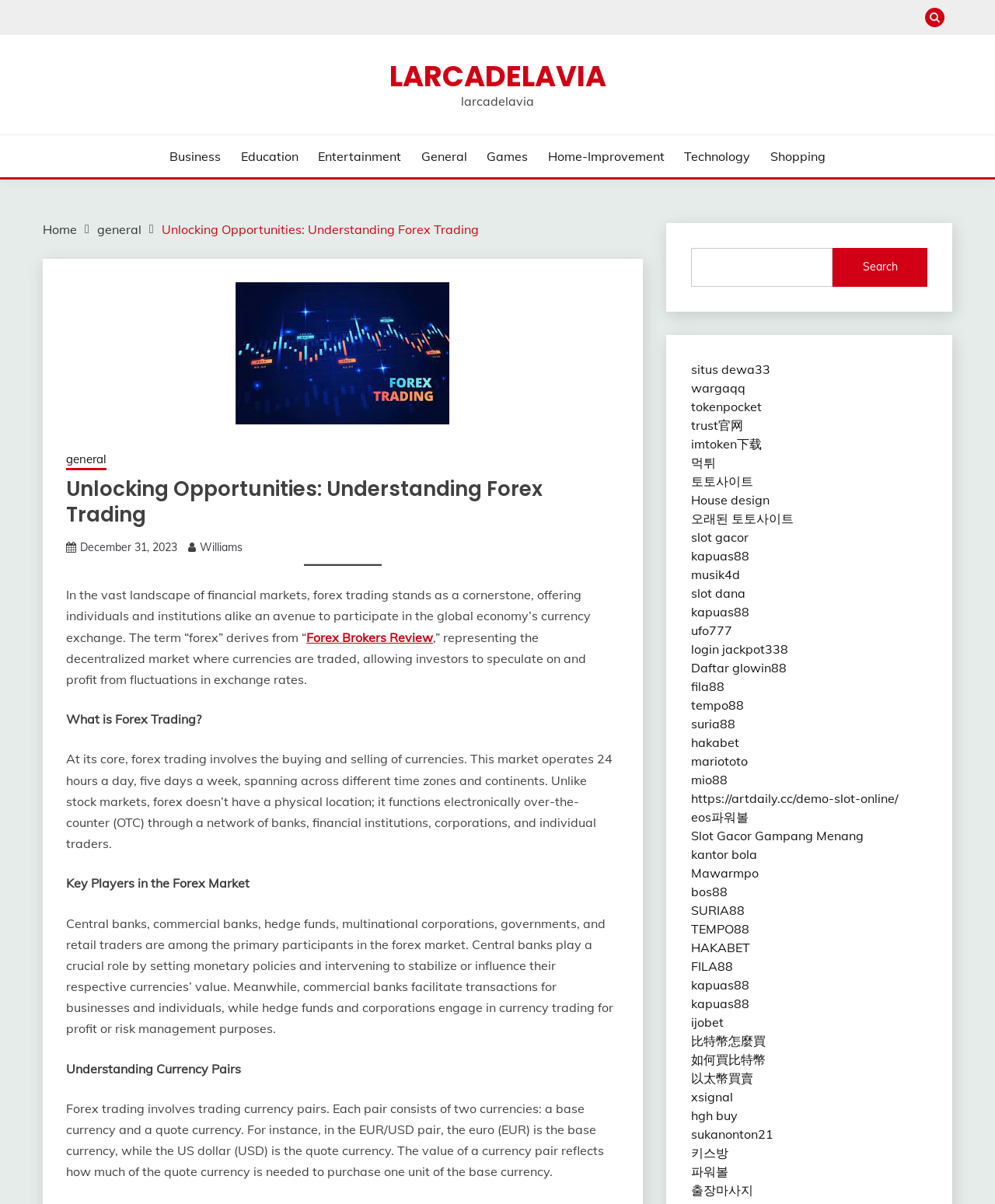How many days a week does the forex market operate?
From the image, provide a succinct answer in one word or a short phrase.

Five